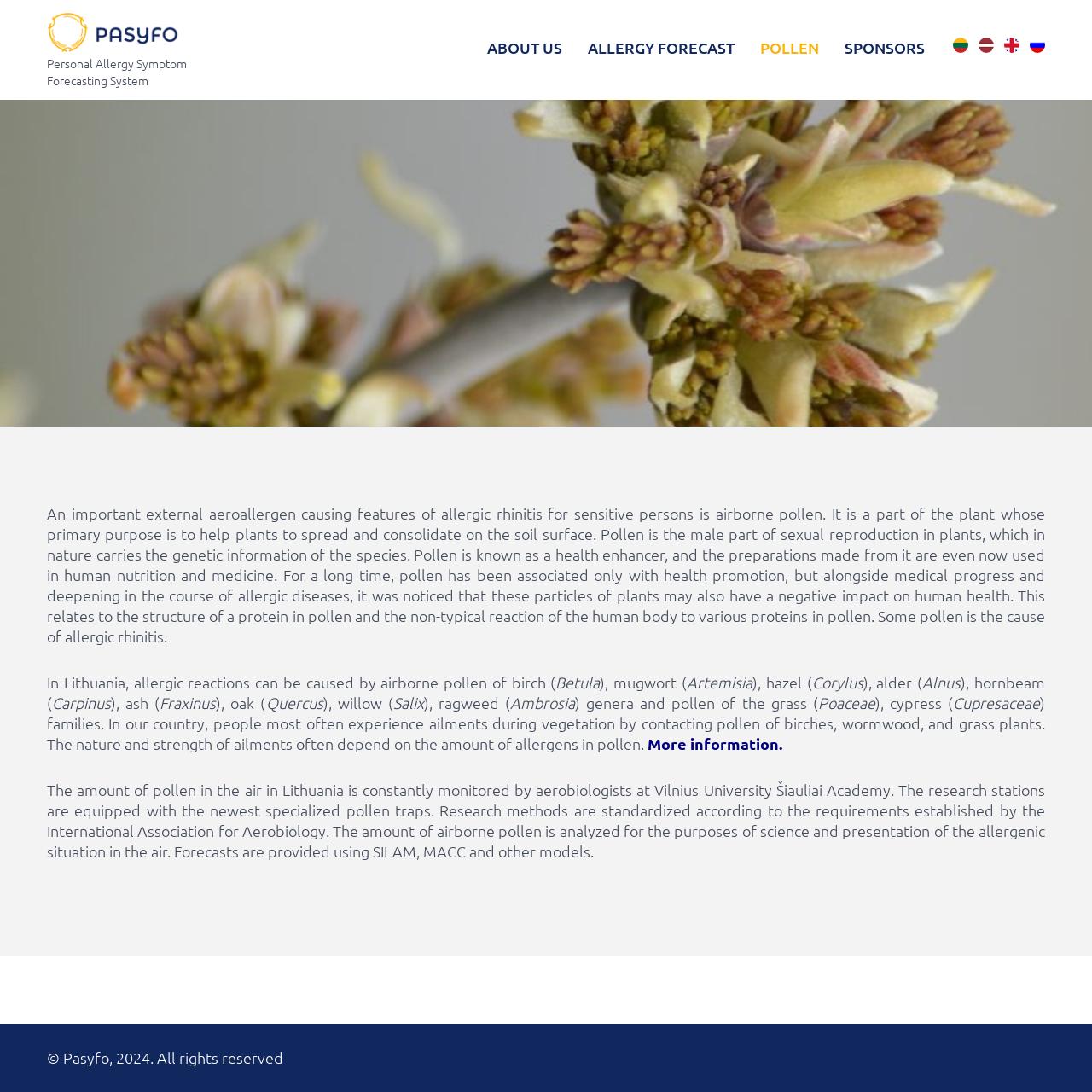Summarize the contents and layout of the webpage in detail.

The webpage is titled "Pollen Forecast" and is part of the "Pasyfo" system. At the top left, there is a logo image of "Pasyfo" with a link to the main page. Next to the logo, there is a text "Personal Allergy Symptom Forecasting System" that describes the system.

The top navigation menu consists of several links, including "ABOUT US", "ALLERGY FORECAST", "POLLEN", and "SPONSORS", which are evenly spaced across the top of the page.

Below the navigation menu, there are two rows of links. The first row has links to "Forecast", "Symptoms", "Prevention", and "Treatment", which are related to pollen allergy. The second row has links to "Forecast", "Allergens", "Pollen Diary", "Research", and "Measurements", which are related to pollen research and monitoring.

On the right side of the page, there are links to different language options, including "lt", "lv", "en", and "ru", each represented by a small flag icon.

The main content of the page is a long text that discusses the importance of pollen as an external aeroallergen, its role in plant reproduction, and its impact on human health, particularly in Lithuania. The text mentions various types of pollen that can cause allergic reactions, including birch, mugwort, hazel, alder, hornbeam, ash, oak, willow, ragweed, and grass.

At the end of the text, there is a link to "More information" and another paragraph that describes the research methods used to monitor pollen in the air in Lithuania.

Finally, at the bottom of the page, there is a copyright notice "© Pasyfo, 2024. All rights reserved".